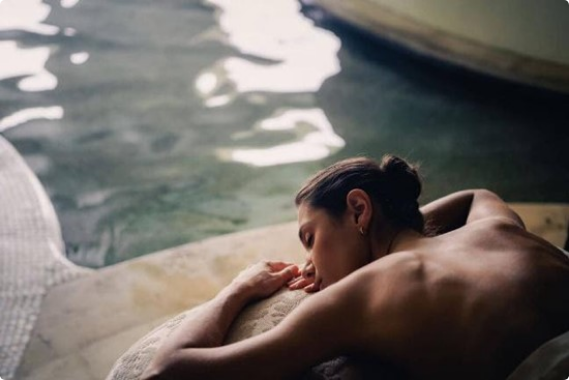Is the setting indoors or outdoors?
Please answer the question with a single word or phrase, referencing the image.

Indoors